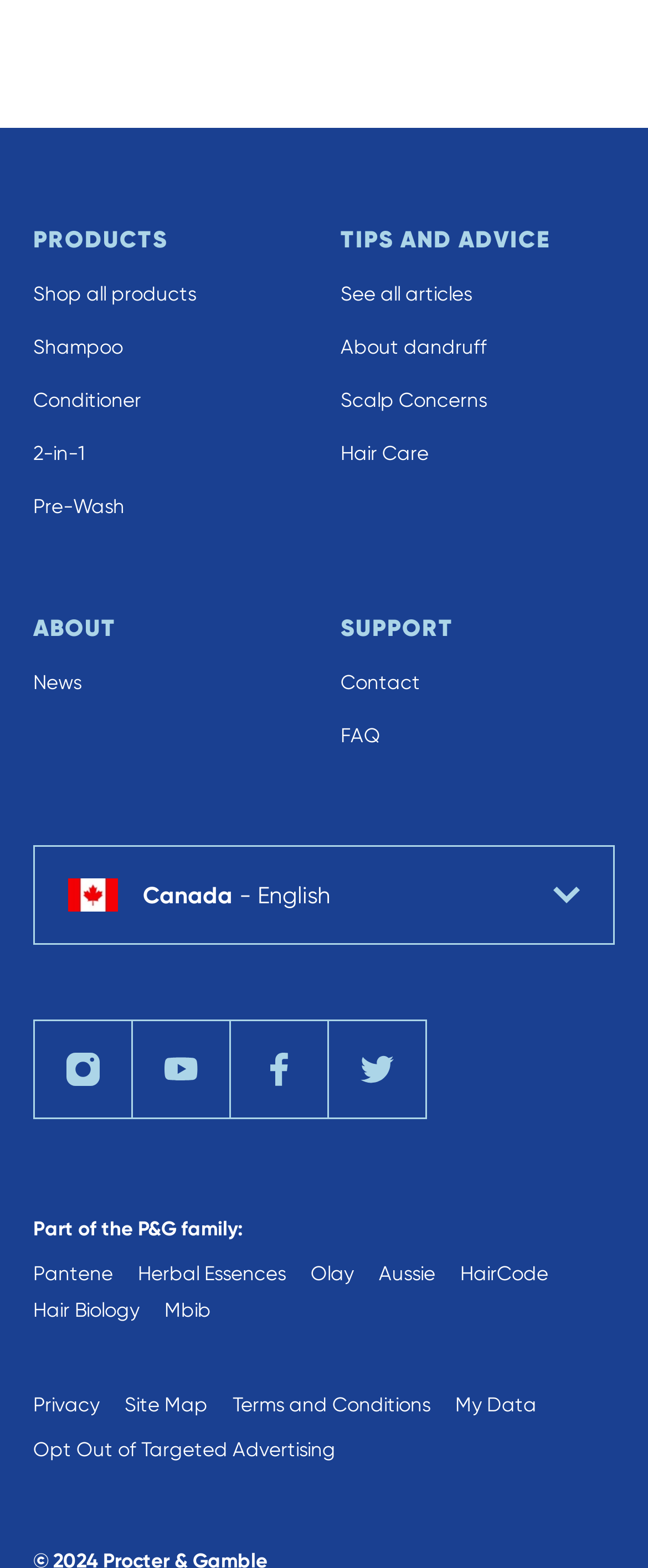Locate the bounding box coordinates of the element that needs to be clicked to carry out the instruction: "Click on the 'Shop all products' link". The coordinates should be given as four float numbers ranging from 0 to 1, i.e., [left, top, right, bottom].

[0.051, 0.18, 0.303, 0.195]